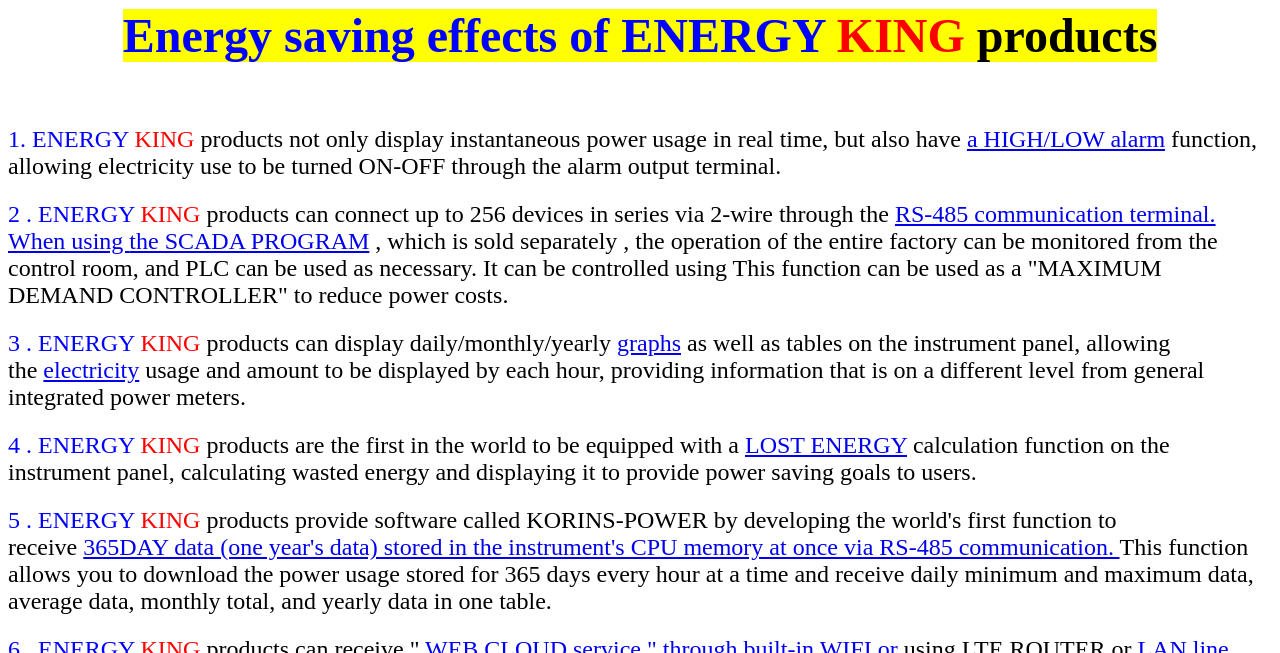Respond with a single word or phrase to the following question:
What is the unique calculation function of ENERGY KING products?

LOST ENERGY calculation